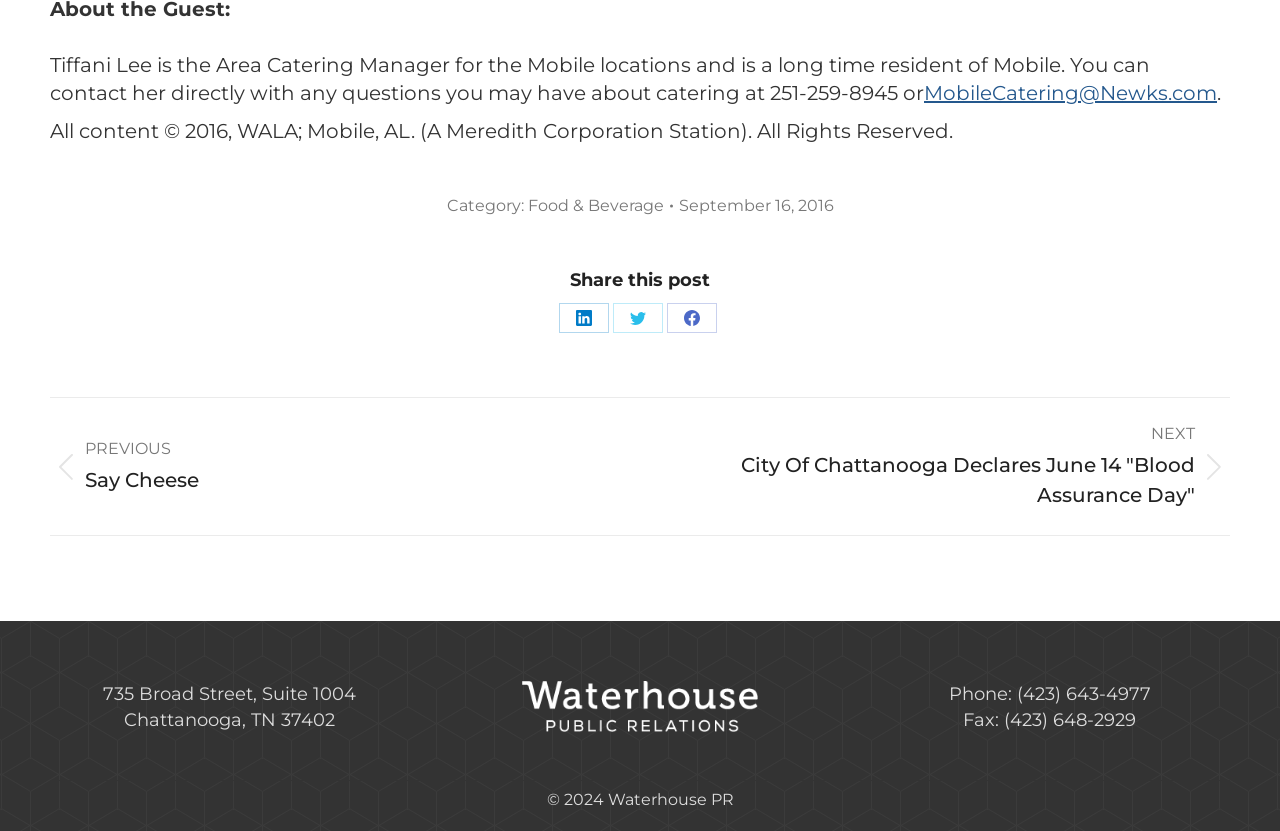Determine the bounding box coordinates of the region that needs to be clicked to achieve the task: "Contact the Area Catering Manager".

[0.722, 0.097, 0.951, 0.126]